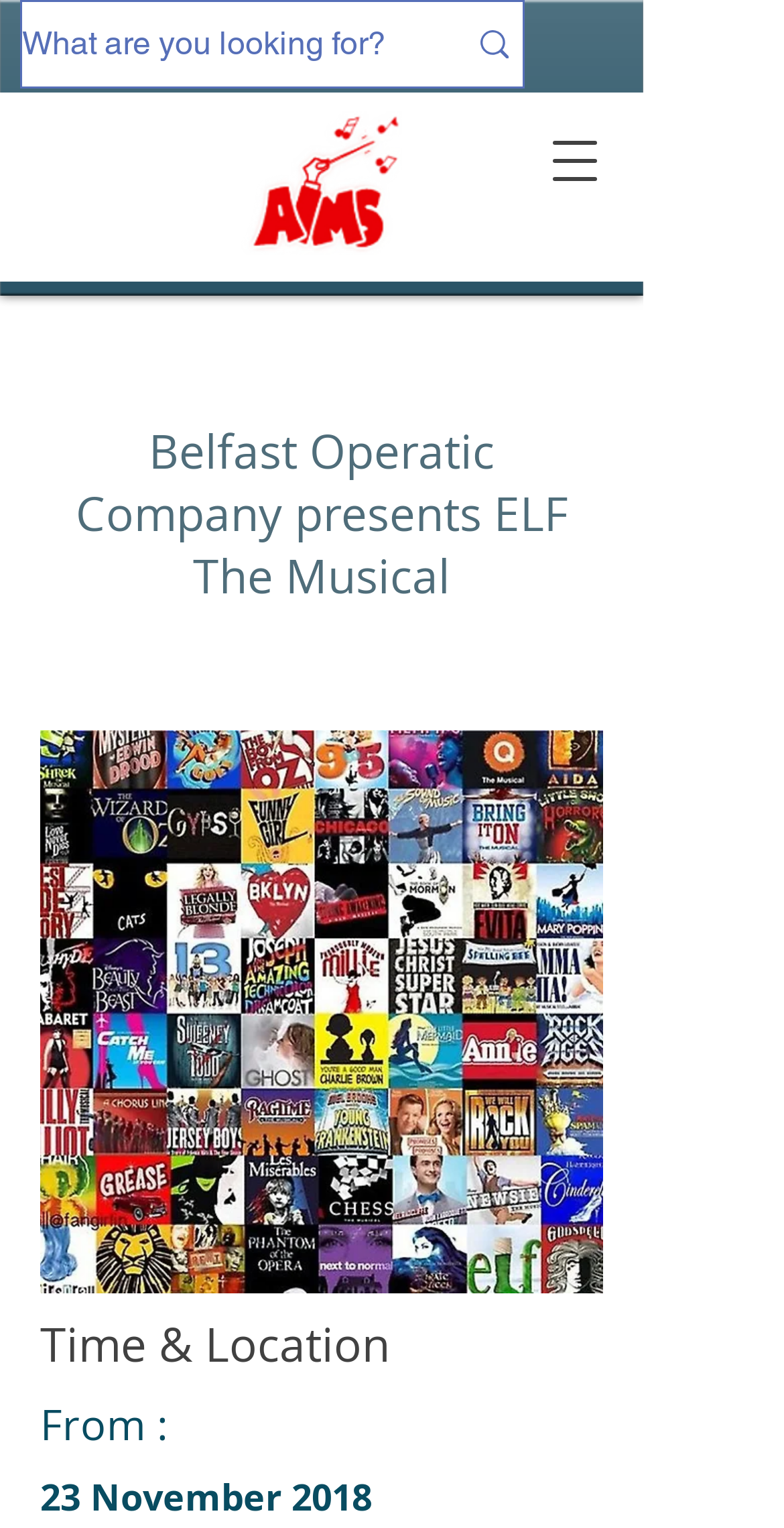Provide a brief response to the question below using one word or phrase:
What is the logo image filename?

aimslogo.png